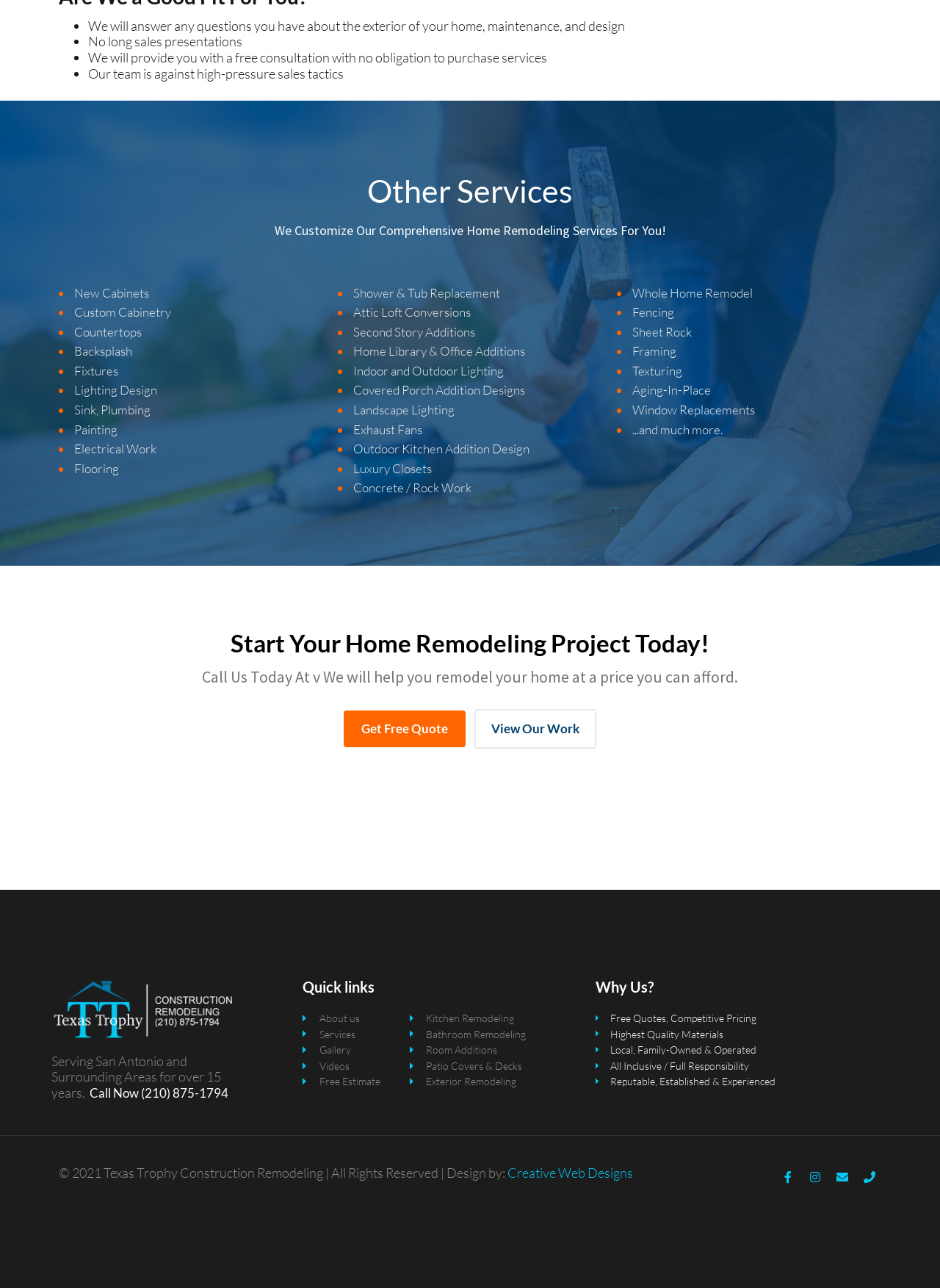Identify the coordinates of the bounding box for the element that must be clicked to accomplish the instruction: "Call now".

[0.095, 0.843, 0.148, 0.854]